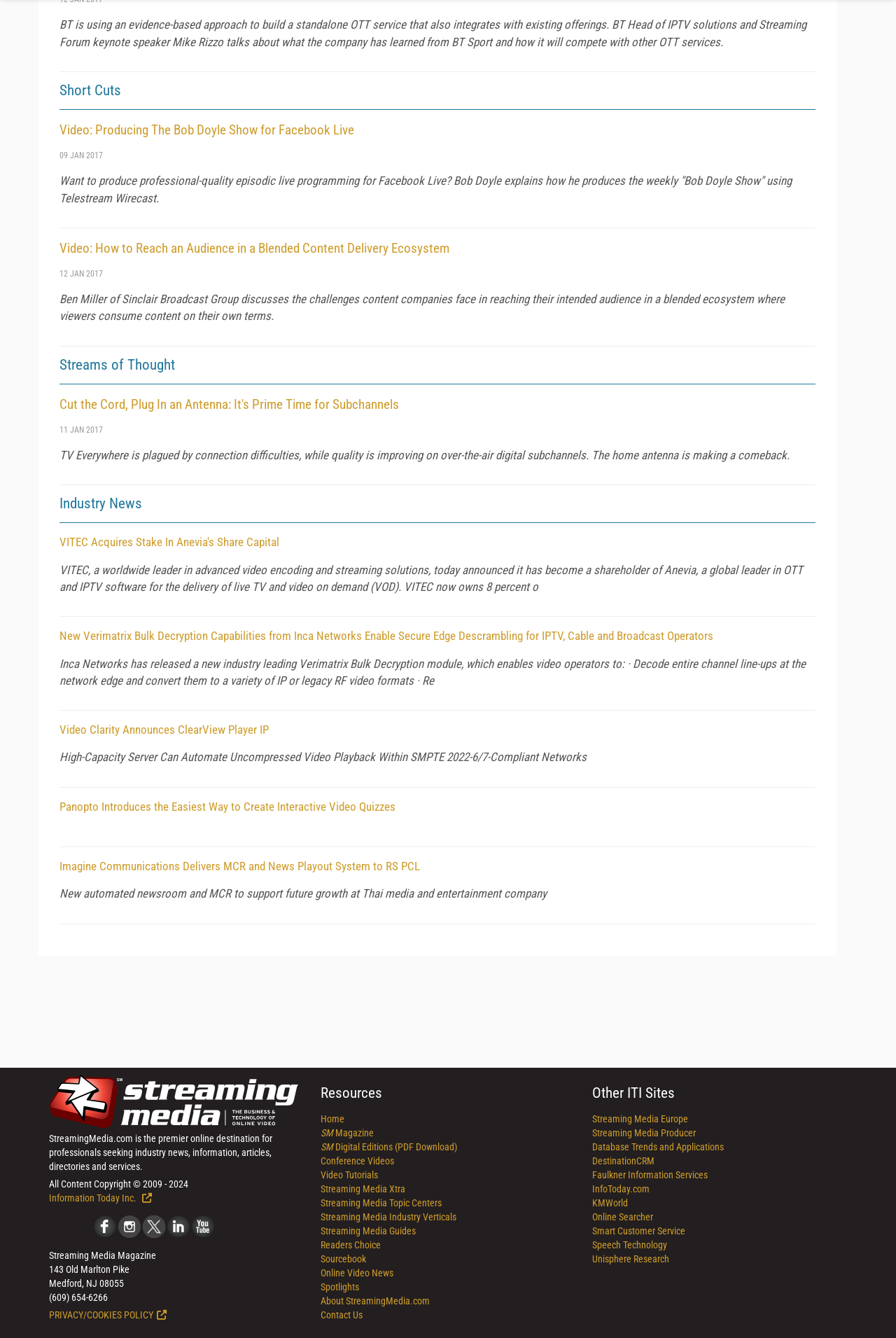What is the purpose of the 'Resources' section?
Please provide a comprehensive answer based on the information in the image.

The 'Resources' section contains a list of links to other websites, including 'Home', 'SM Magazine', 'Conference Videos', and more, which suggests that the purpose of this section is to provide links to other websites.